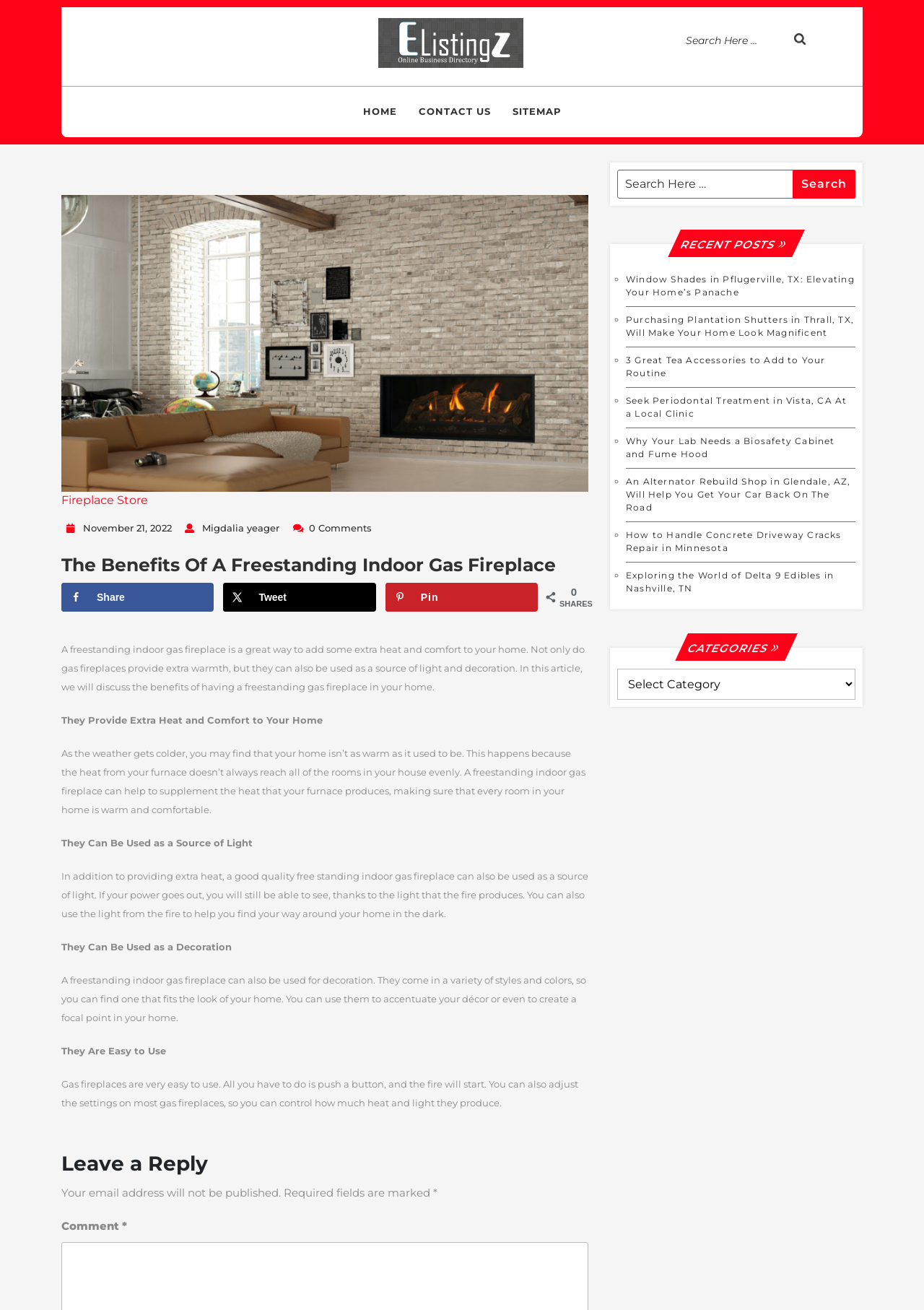How many recent posts are listed?
Analyze the screenshot and provide a detailed answer to the question.

I counted the number of list markers and corresponding links under the 'RECENT POSTS»' heading, and there are 6 of them.